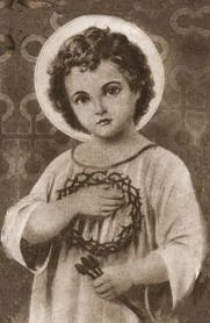Explain the image with as much detail as possible.

The image features a child, depicted with gentle features and a serene expression, traditionally representing a holy figure. The child is adorned with a halo, symbolizing divinity, and holds a circular wreath close to their chest, possibly signifying victory or sanctity. The backdrop includes subtle patterns that may enhance the sacred atmosphere of the piece. This imagery resonates with themes of innocence and purity, often associated with spiritual teachings. The artwork could reflect the concepts explored in discussions related to theological principles and figures, perhaps connecting to teachings within the context shared in the surrounding text about Church history and figures who have shaped Christian doctrine.